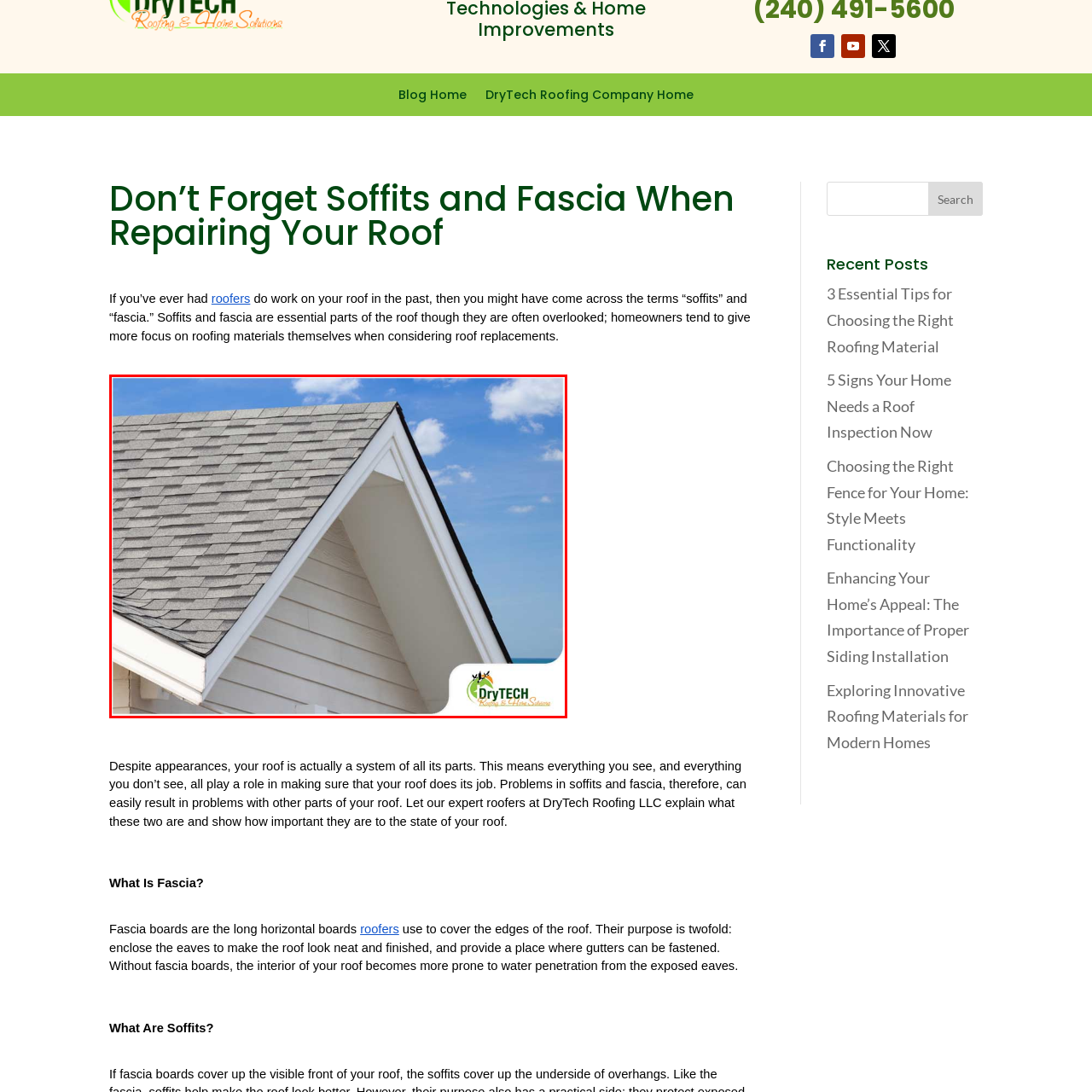Elaborate on the contents of the image highlighted by the red boundary in detail.

The image showcases a beautifully designed roof section, emphasizing the intricate details of its shingles and the clean lines of the fascia. The gray shingles are neatly arranged, harmonizing with the light-colored siding below. Visible under a clear blue sky, this architectural feature exemplifies the importance of soffits and fascia in roofing systems. These components not only enhance the home's aesthetic appeal but also play a crucial role in protecting against water damage and ensuring structural integrity. This image is brought to you by DryTech Roofing Company, highlighting their expertise in roofing solutions and the critical elements that maintain a roof's effectiveness.